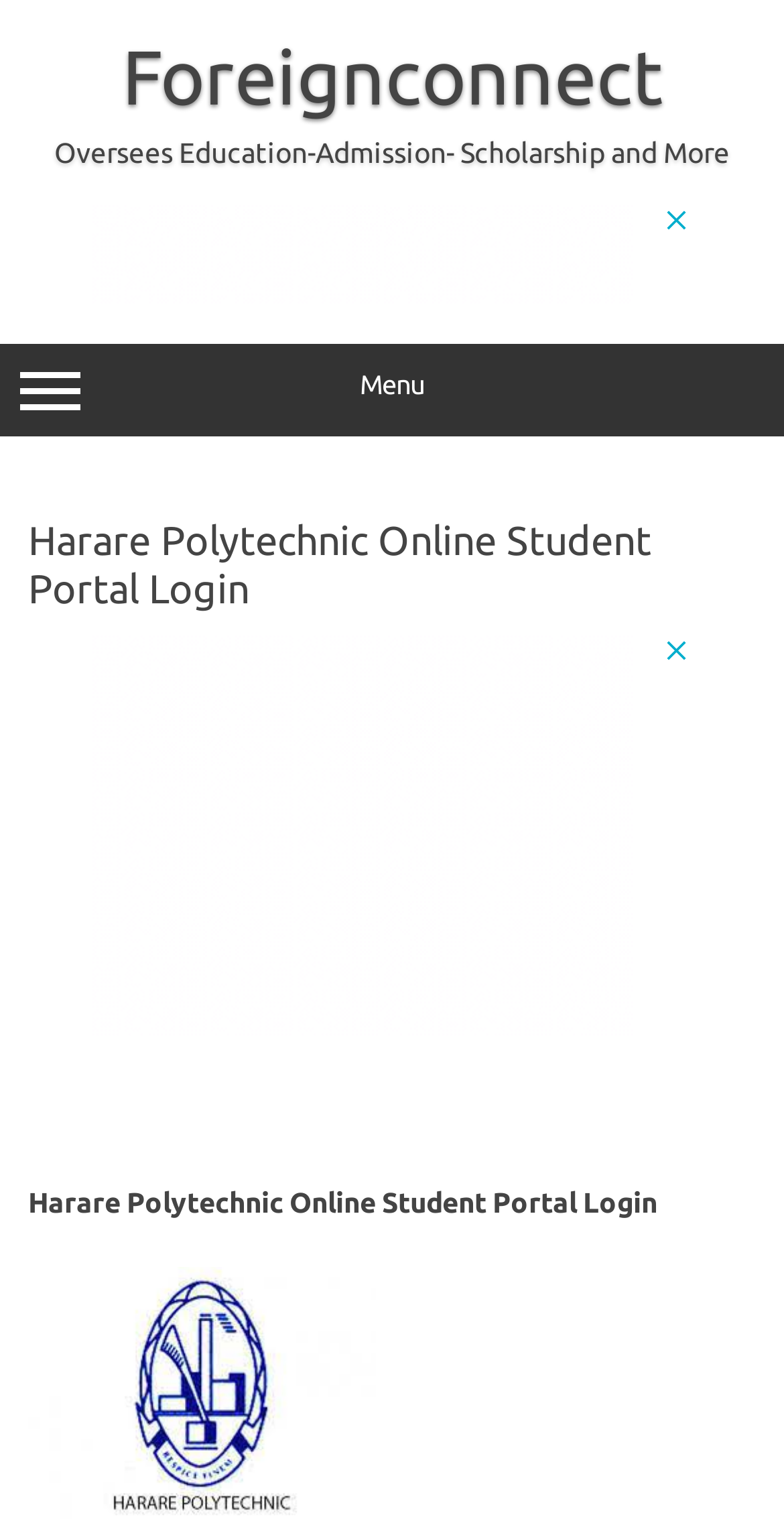Bounding box coordinates are given in the format (top-left x, top-left y, bottom-right x, bottom-right y). All values should be floating point numbers between 0 and 1. Provide the bounding box coordinate for the UI element described as: Menu

[0.0, 0.226, 1.0, 0.287]